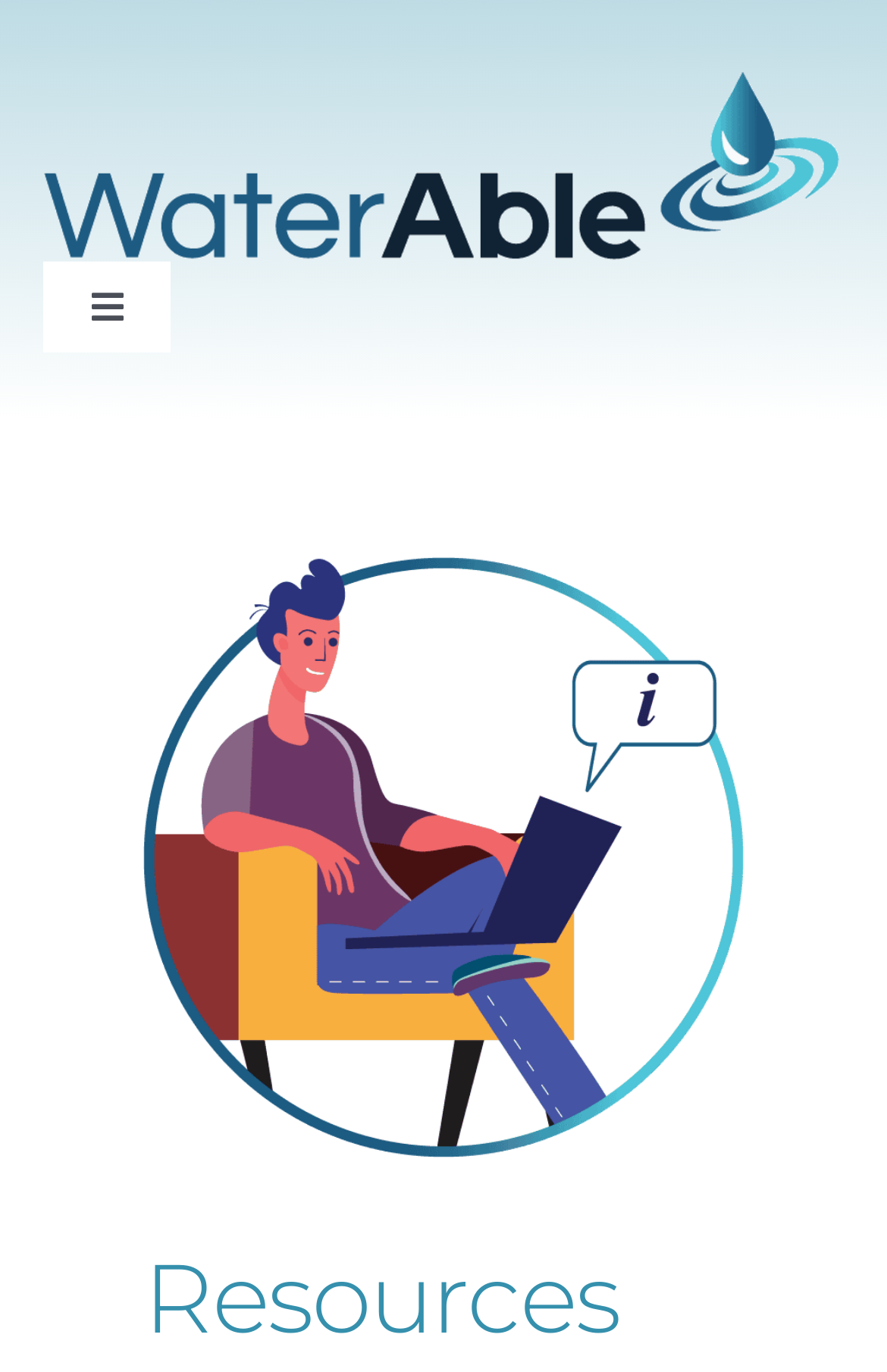Using the element description: "Toggle Navigation", determine the bounding box coordinates. The coordinates should be in the format [left, top, right, bottom], with values between 0 and 1.

[0.05, 0.19, 0.194, 0.256]